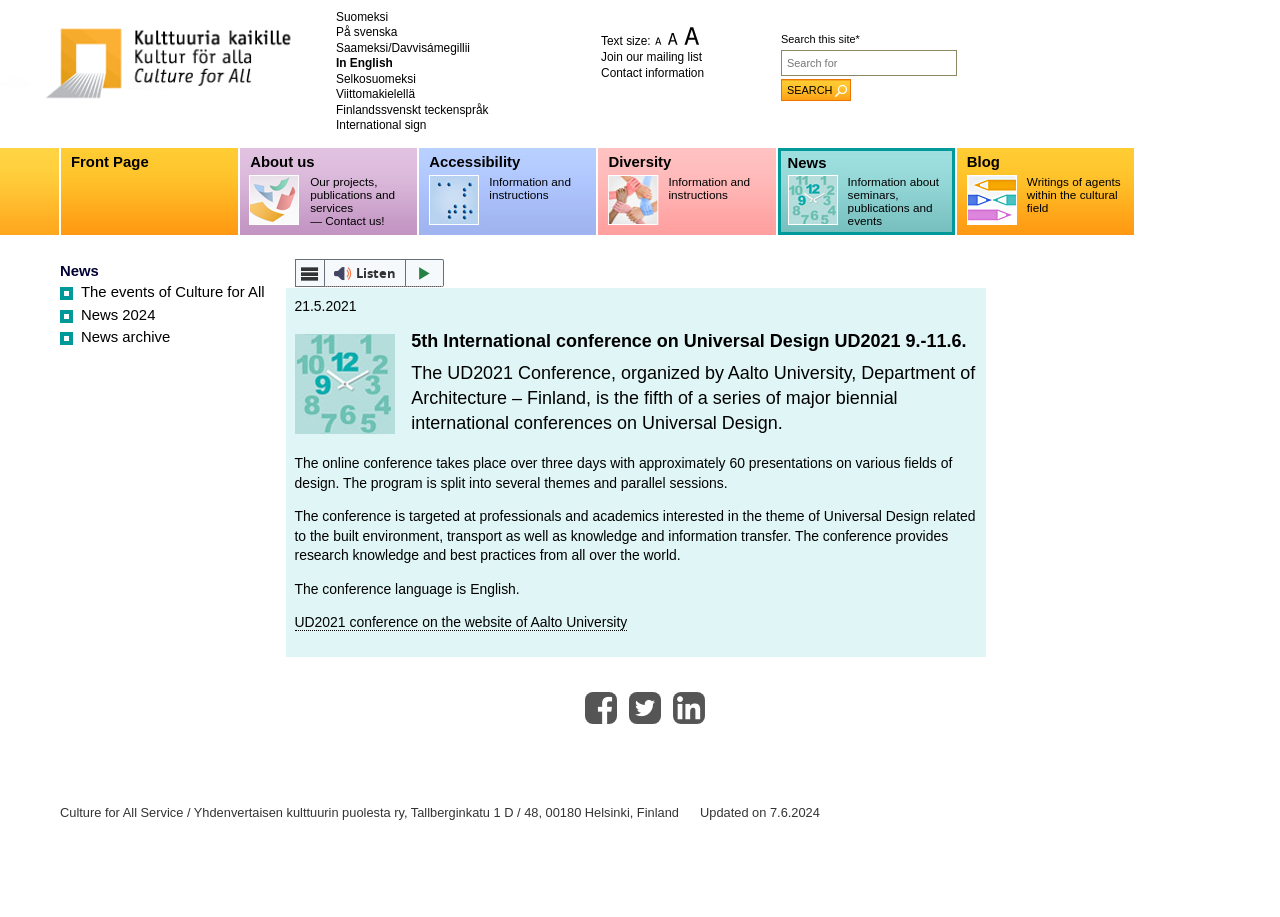Generate the main heading text from the webpage.

5th International conference on Universal Design UD2021 9.-11.6.